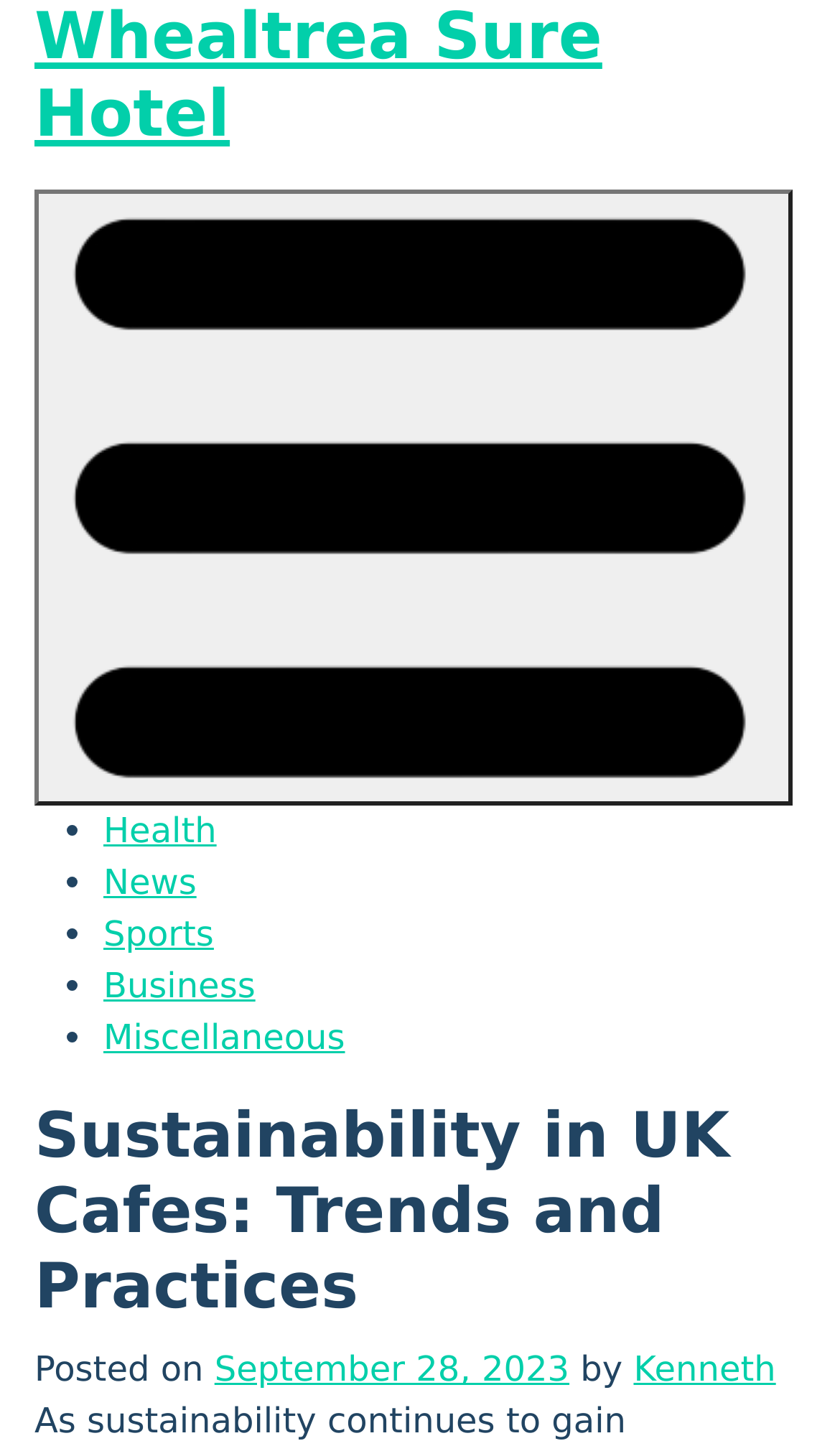Using a single word or phrase, answer the following question: 
What is the category of the article?

Sustainability